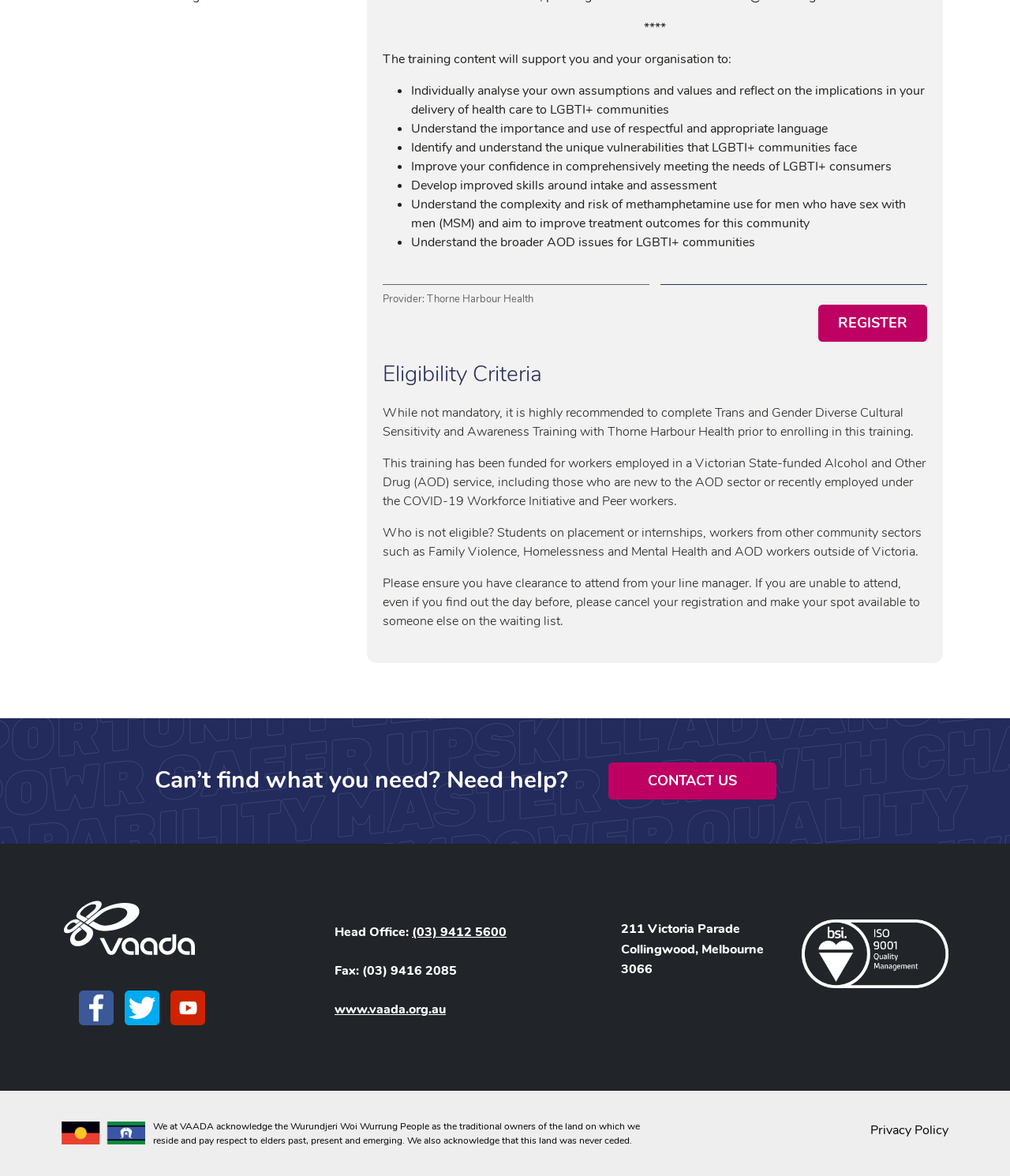Use a single word or phrase to respond to the question:
What is the eligibility criteria for the training?

Workers in Victorian State-funded AOD services